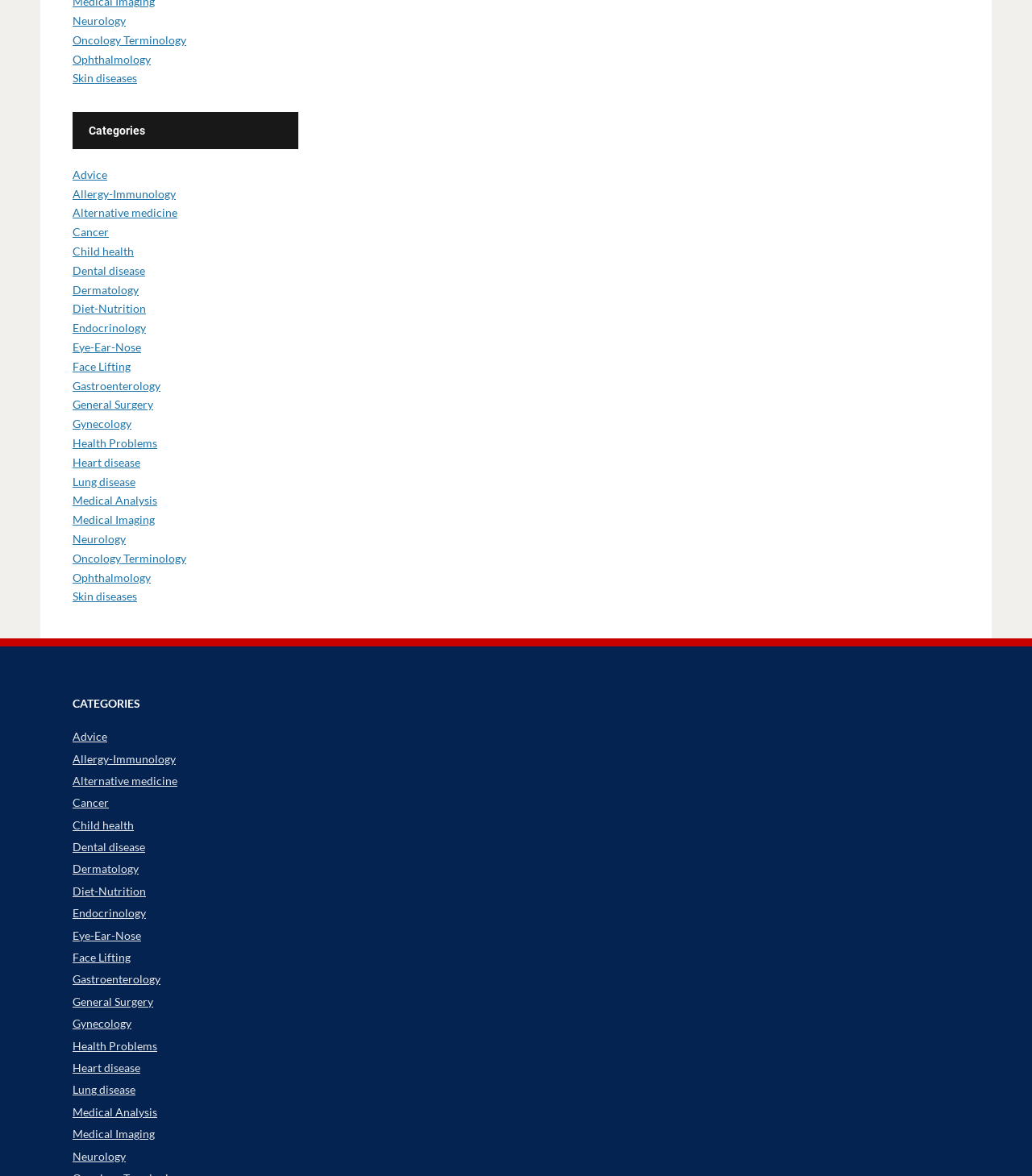Can you identify the bounding box coordinates of the clickable region needed to carry out this instruction: 'Click on Neurology'? The coordinates should be four float numbers within the range of 0 to 1, stated as [left, top, right, bottom].

[0.07, 0.012, 0.122, 0.023]